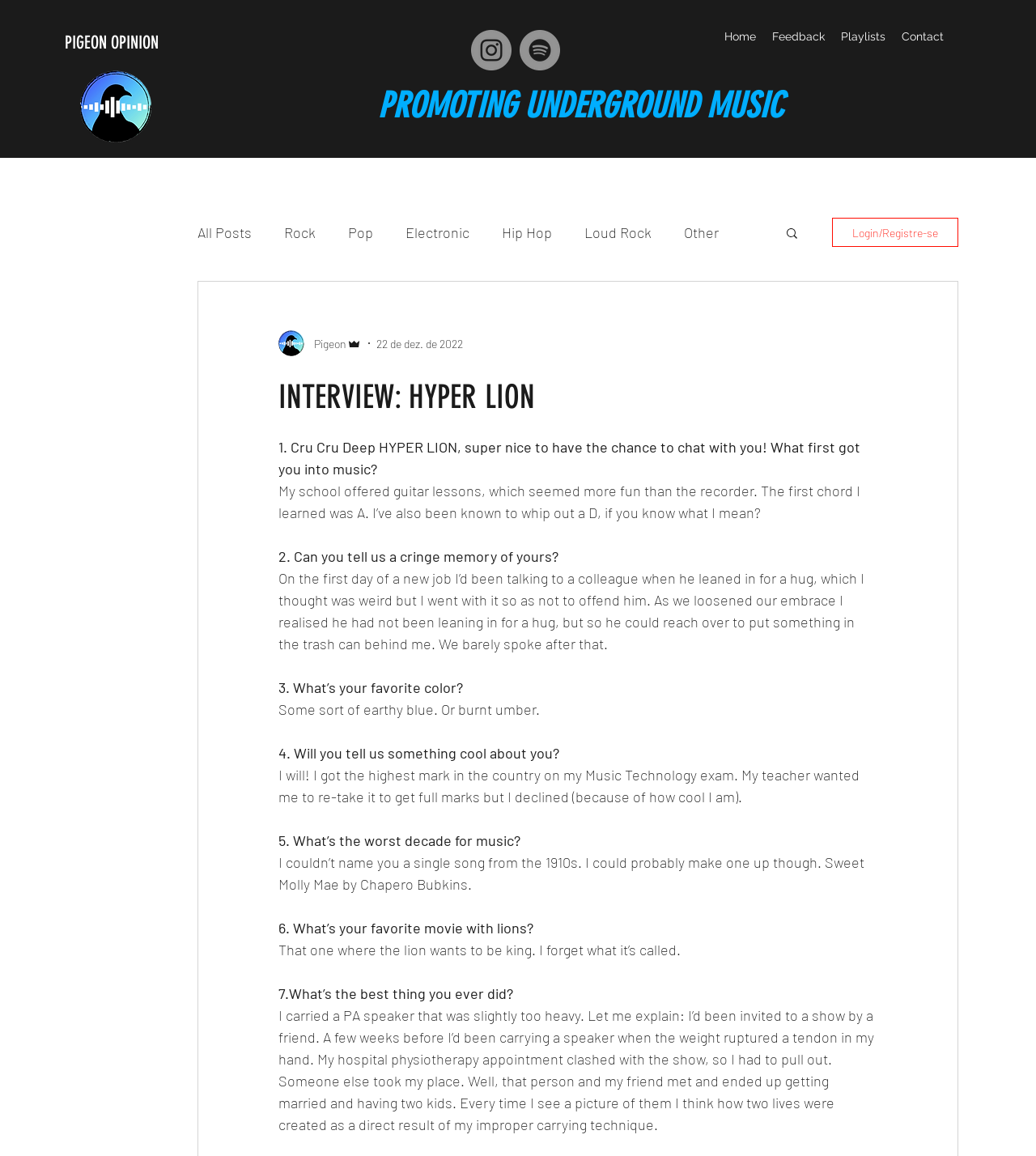Locate the bounding box coordinates of the region to be clicked to comply with the following instruction: "Check out the 'Instagram' social media link". The coordinates must be four float numbers between 0 and 1, in the form [left, top, right, bottom].

[0.455, 0.026, 0.494, 0.061]